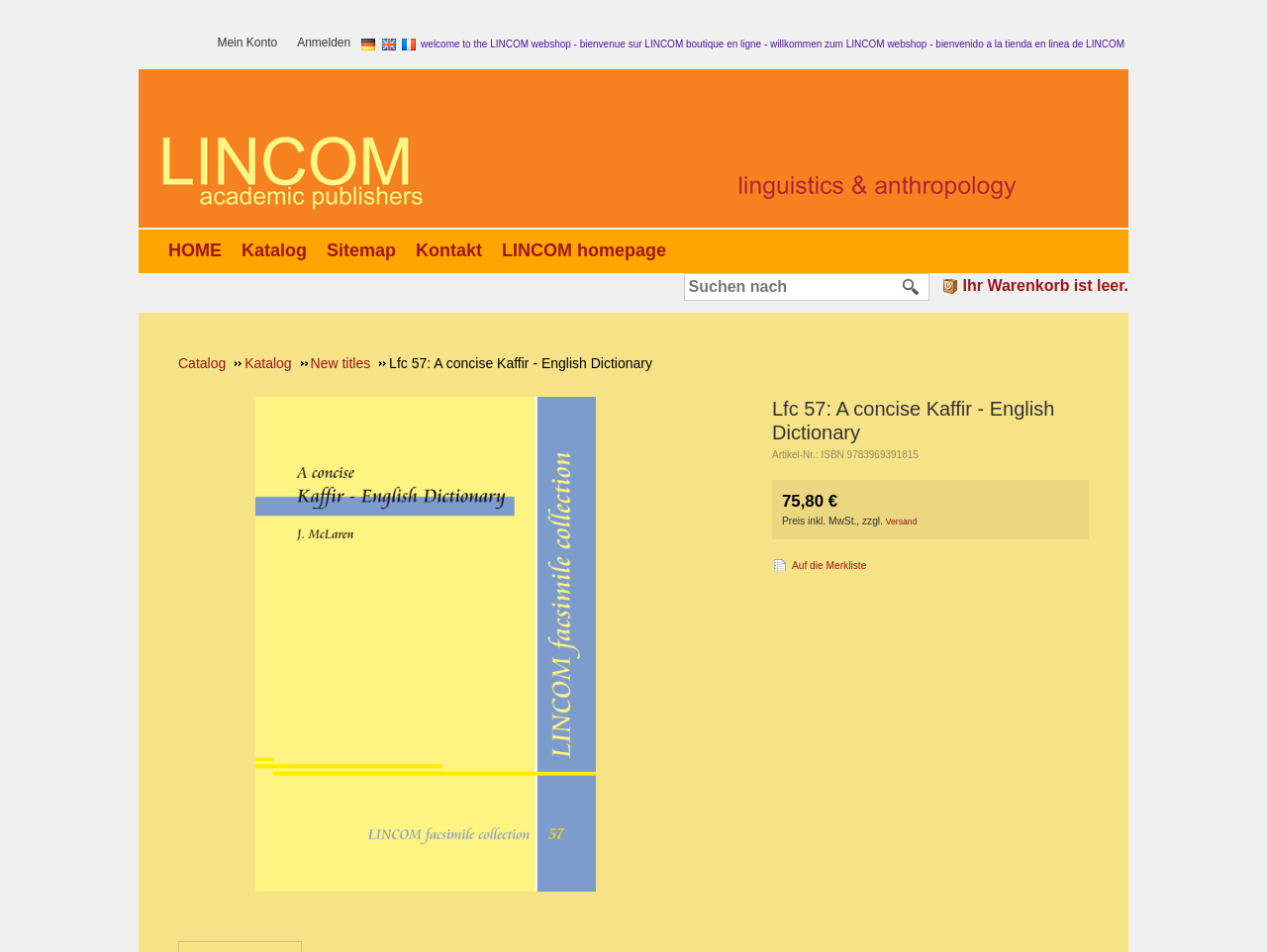What is the title of the book?
Provide an in-depth answer to the question, covering all aspects.

I found a heading element 'Lfc 57: A concise Kaffir - English Dictionary' which is likely to be the title of the book.